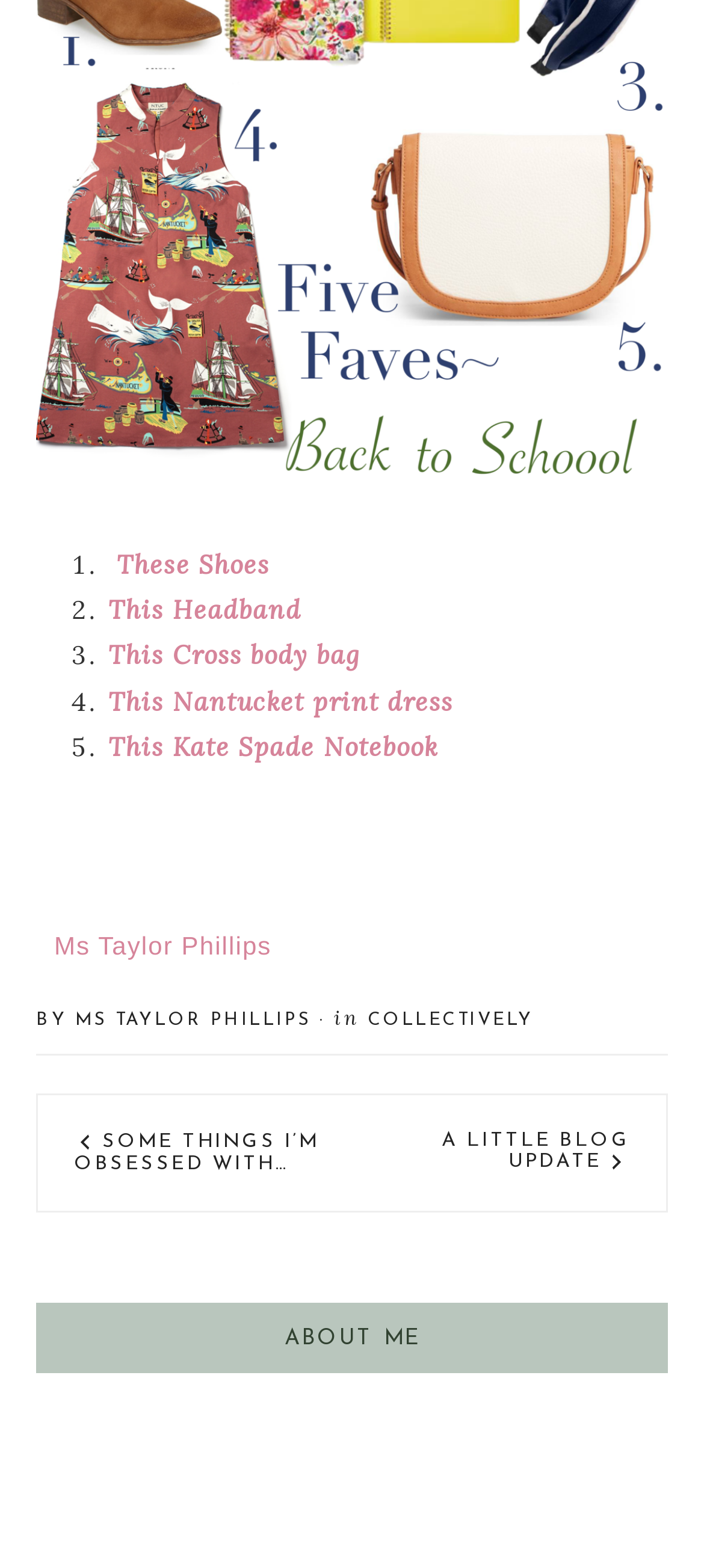Respond to the question with just a single word or phrase: 
How many list markers are there?

5